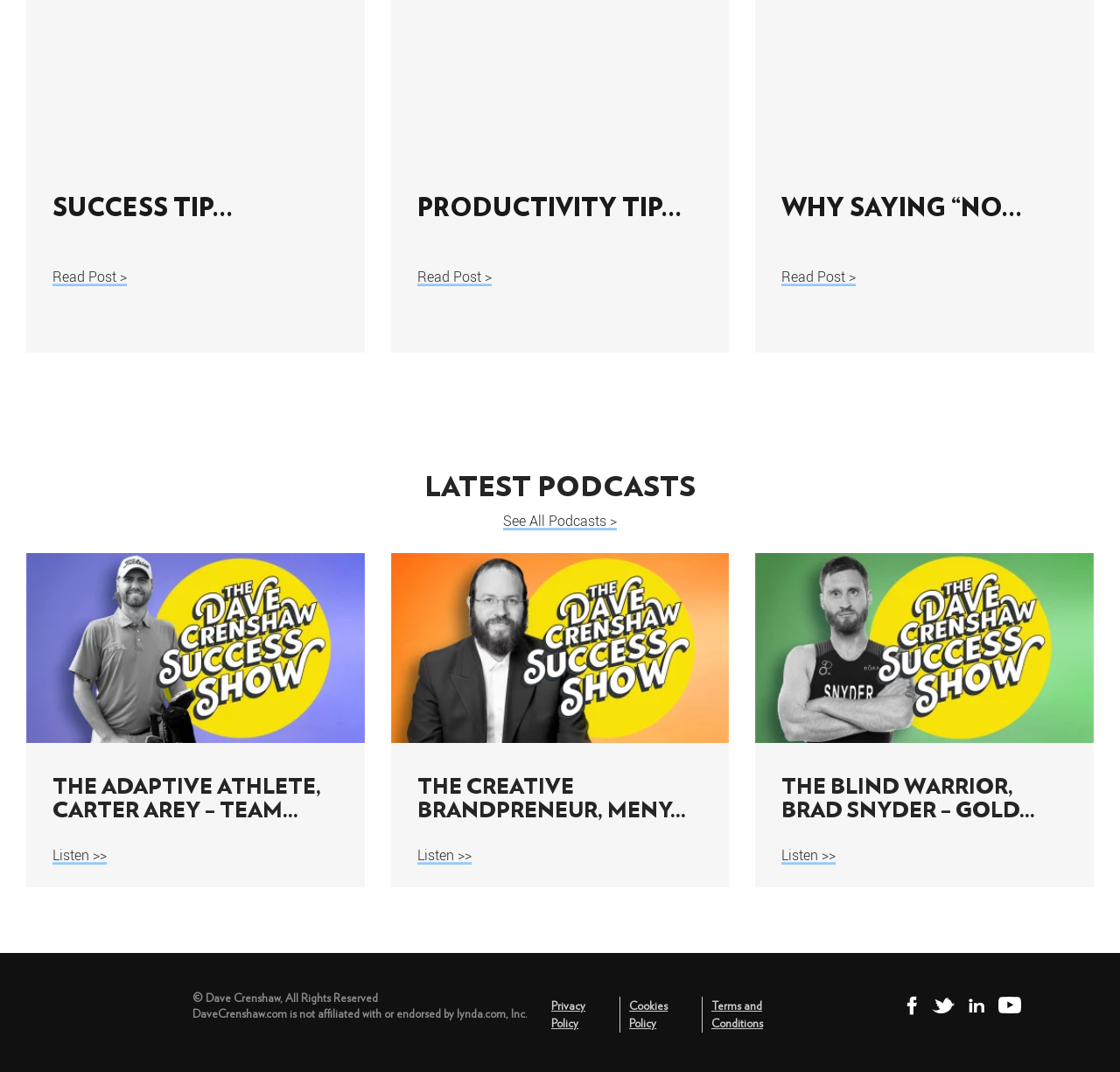From the webpage screenshot, predict the bounding box of the UI element that matches this description: "See All Podcasts >".

[0.449, 0.495, 0.551, 0.513]